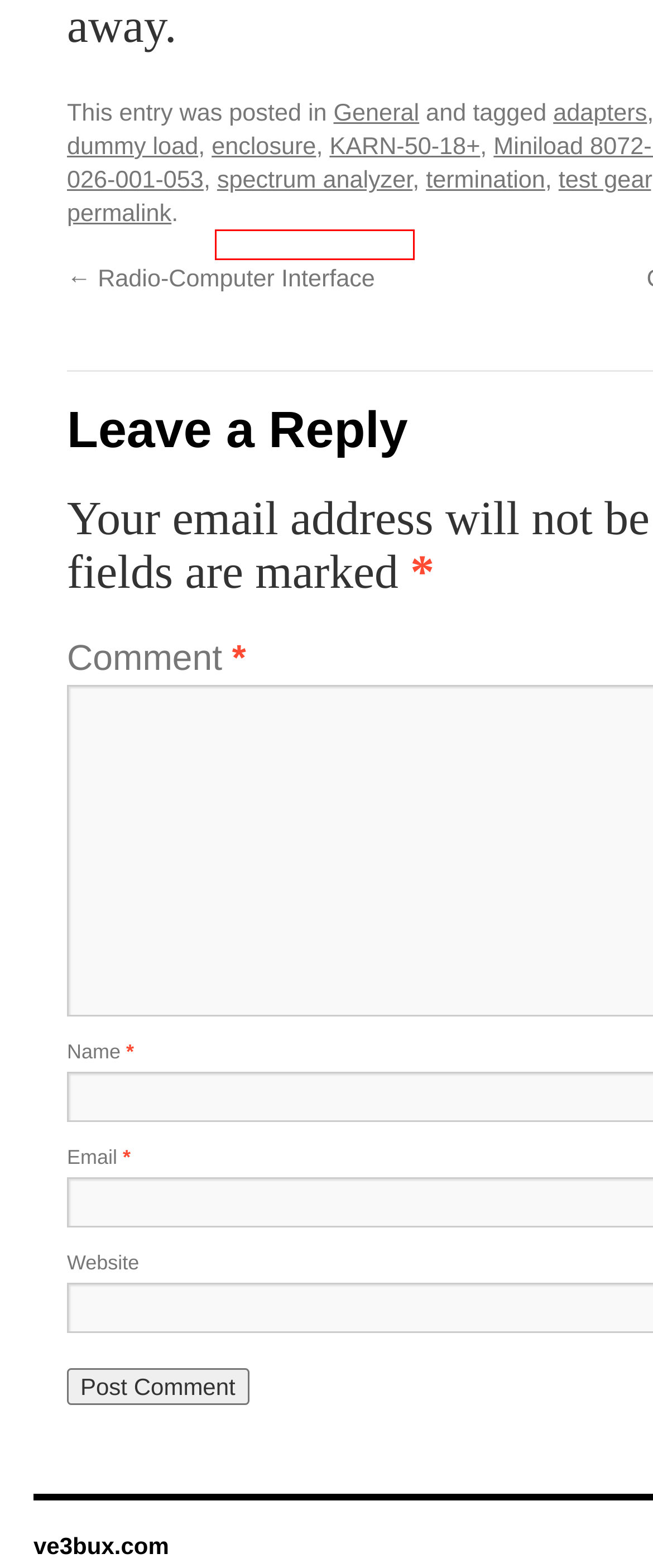You have received a screenshot of a webpage with a red bounding box indicating a UI element. Please determine the most fitting webpage description that matches the new webpage after clicking on the indicated element. The choices are:
A. termination - ve3bux.com
B. KARN-50-18+ - ve3bux.com
C. test gear - ve3bux.com
D. enclosure - ve3bux.com
E. adapters - ve3bux.com
F. Raspberry Pi & Soundmodem – It works!! - ve3bux.com
G. spectrum analyzer - ve3bux.com
H. dummy load - ve3bux.com

G